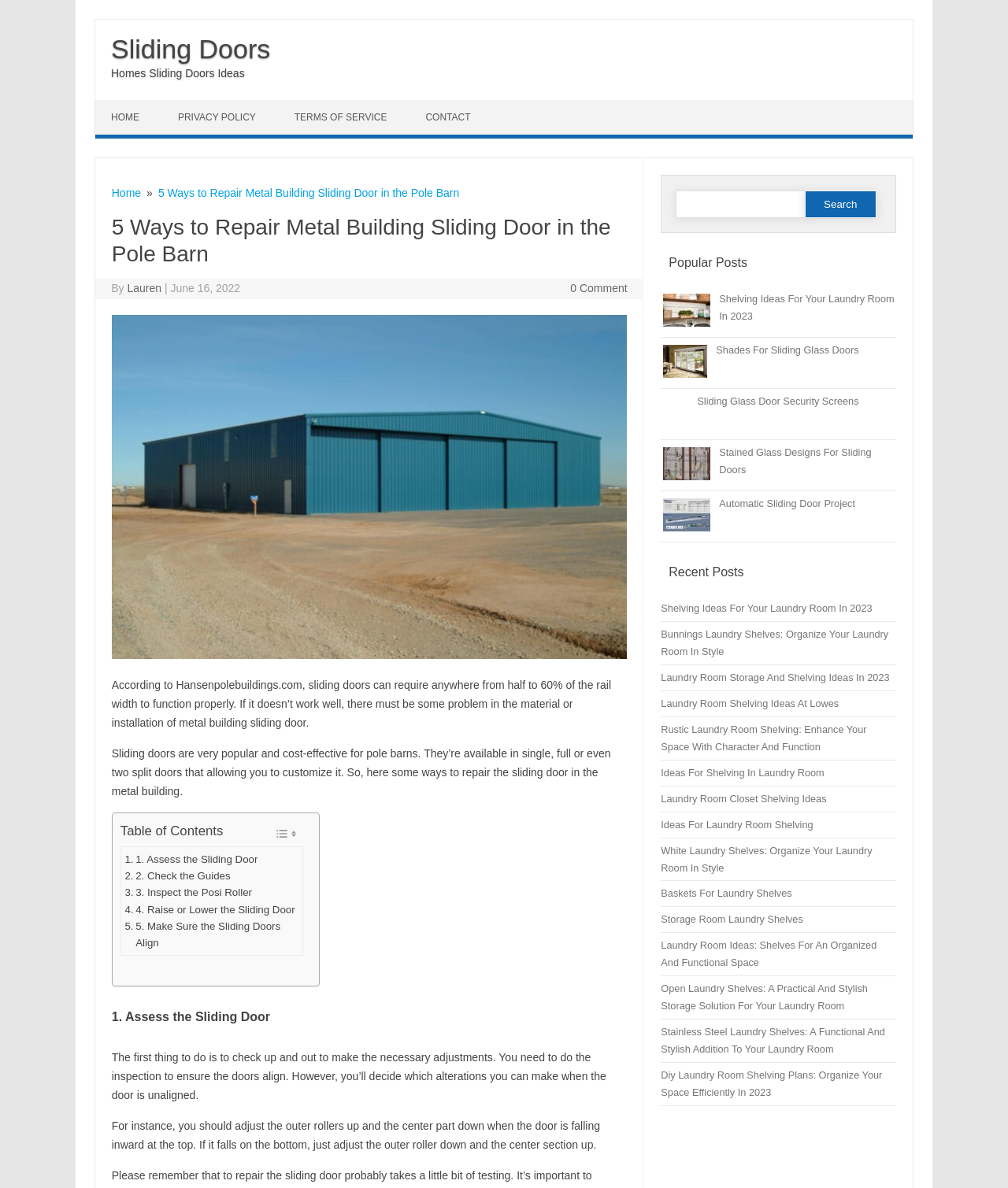Provide the bounding box coordinates for the UI element that is described as: "0 Comment".

[0.566, 0.237, 0.622, 0.248]